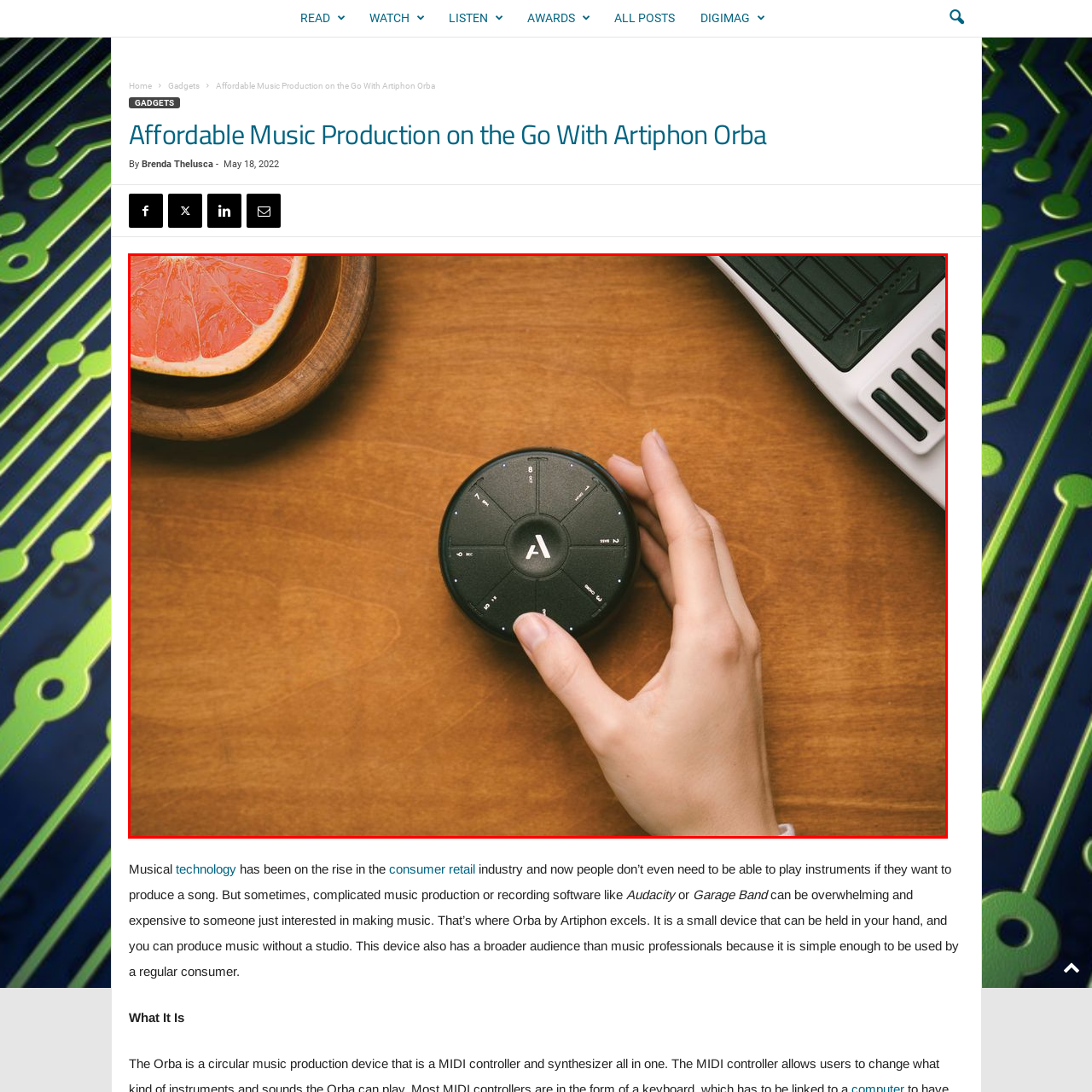Refer to the section enclosed in the red box, Is the Orba a black device? Please answer briefly with a single word or phrase.

Yes